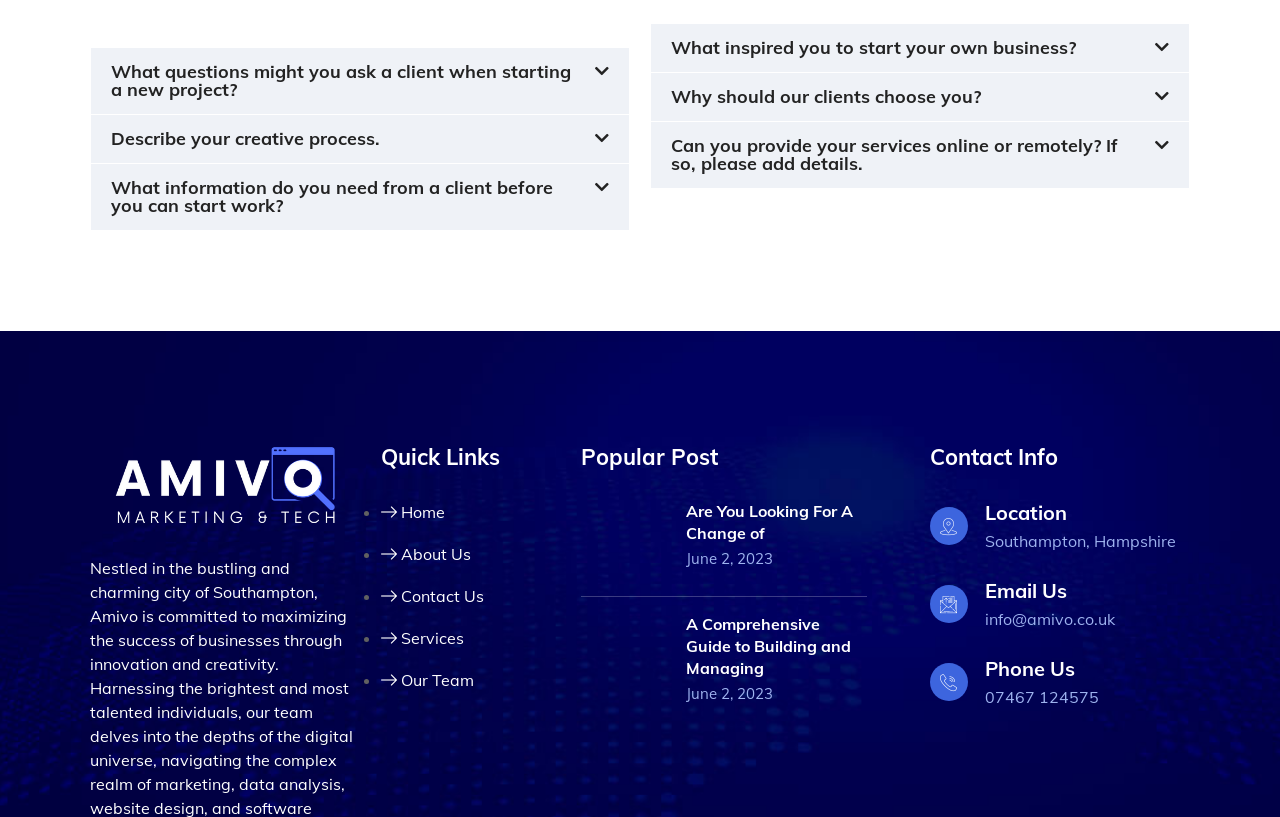Find the bounding box coordinates of the element's region that should be clicked in order to follow the given instruction: "Read 'Are You Looking For A Change of' post". The coordinates should consist of four float numbers between 0 and 1, i.e., [left, top, right, bottom].

[0.536, 0.622, 0.677, 0.676]